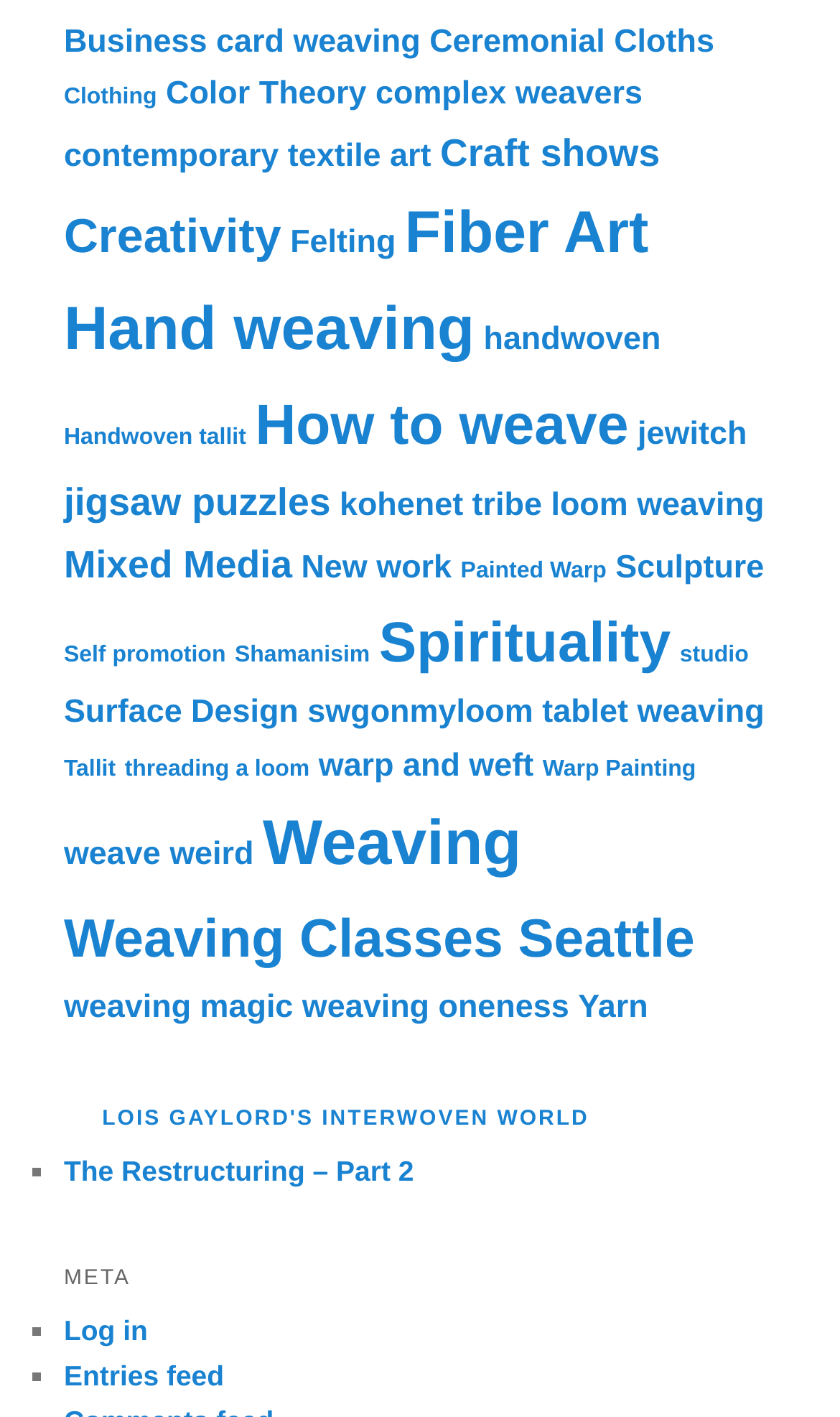Identify the bounding box coordinates of the element to click to follow this instruction: 'Subscribe to 'Entries feed''. Ensure the coordinates are four float values between 0 and 1, provided as [left, top, right, bottom].

[0.076, 0.959, 0.267, 0.982]